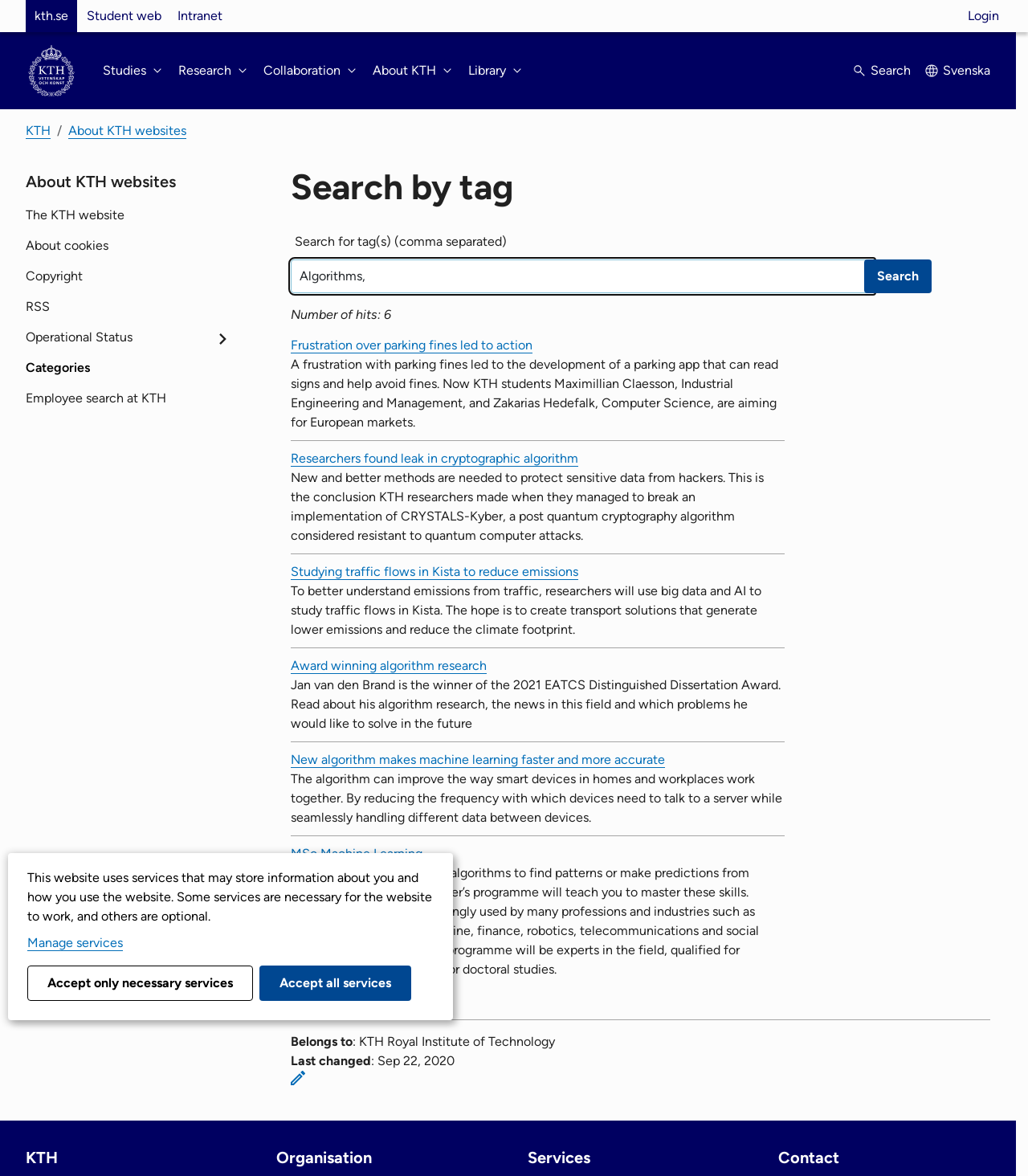Given the element description: "input value="Algorithms, " name="e" value="Algorithms,"", predict the bounding box coordinates of this UI element. The coordinates must be four float numbers between 0 and 1, given as [left, top, right, bottom].

[0.283, 0.221, 0.85, 0.249]